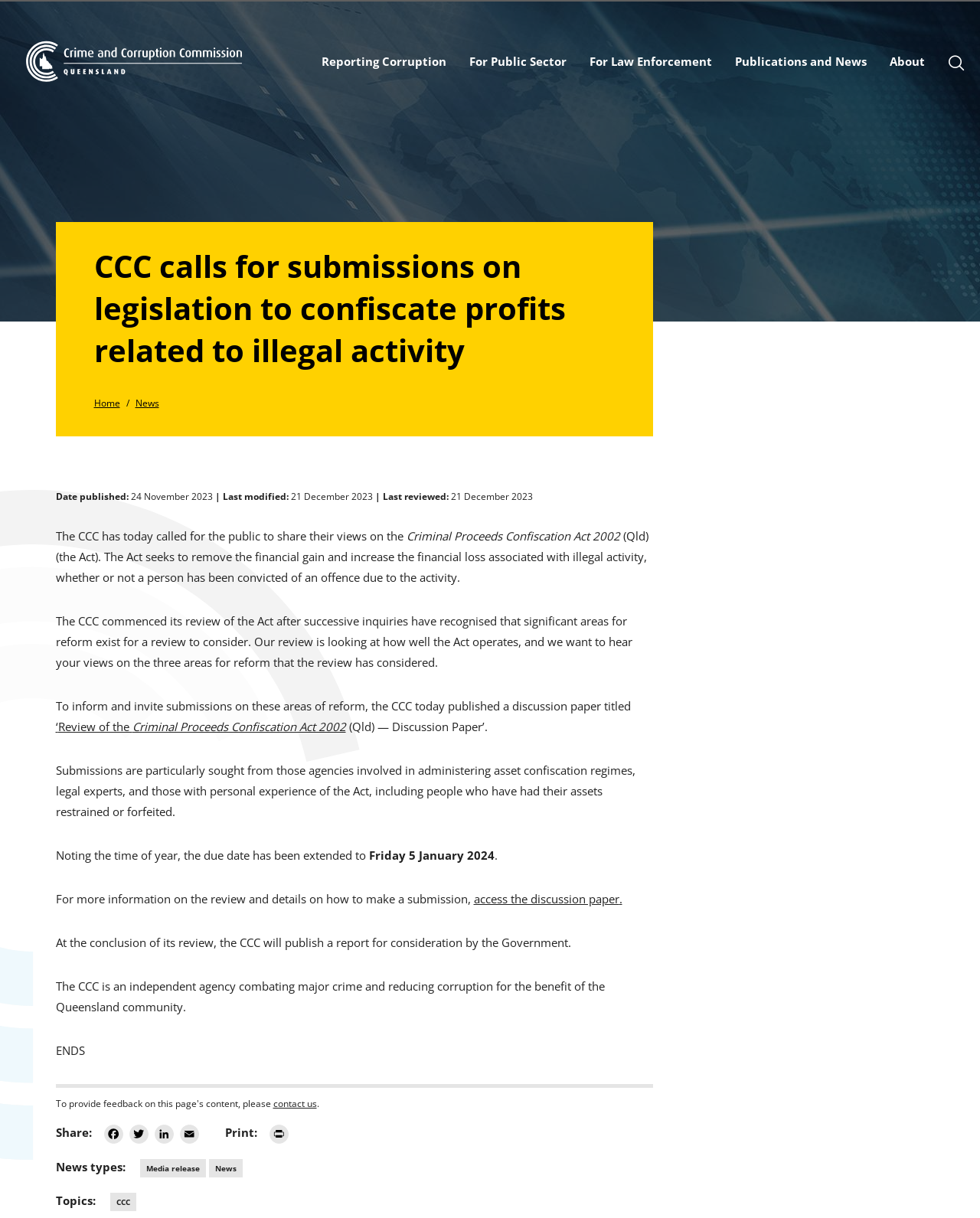Find the bounding box coordinates of the clickable area required to complete the following action: "Select Italy from the country list".

None